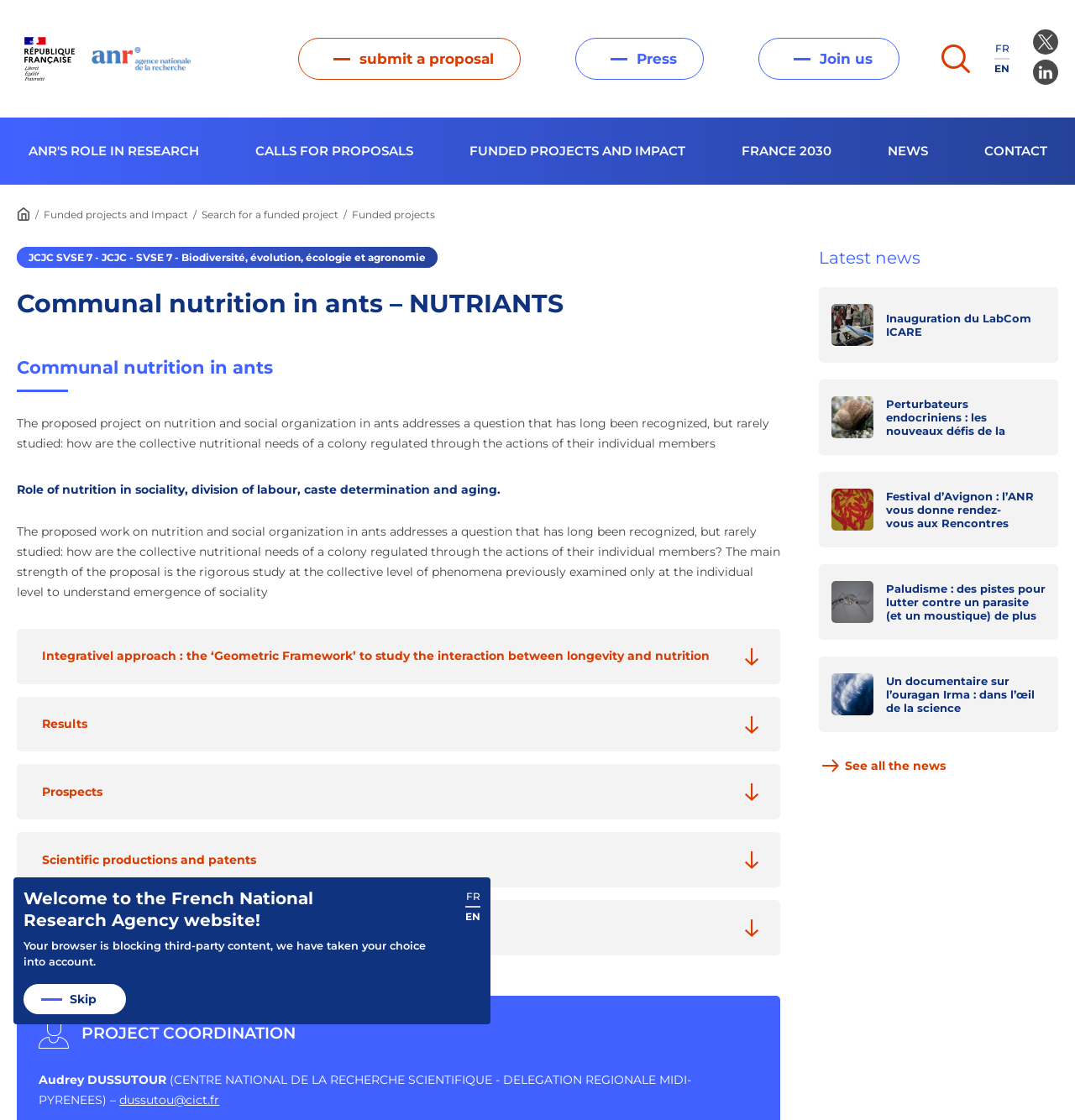Based on the element description, predict the bounding box coordinates (top-left x, top-left y, bottom-right x, bottom-right y) for the UI element in the screenshot: See all the news

[0.762, 0.676, 0.88, 0.692]